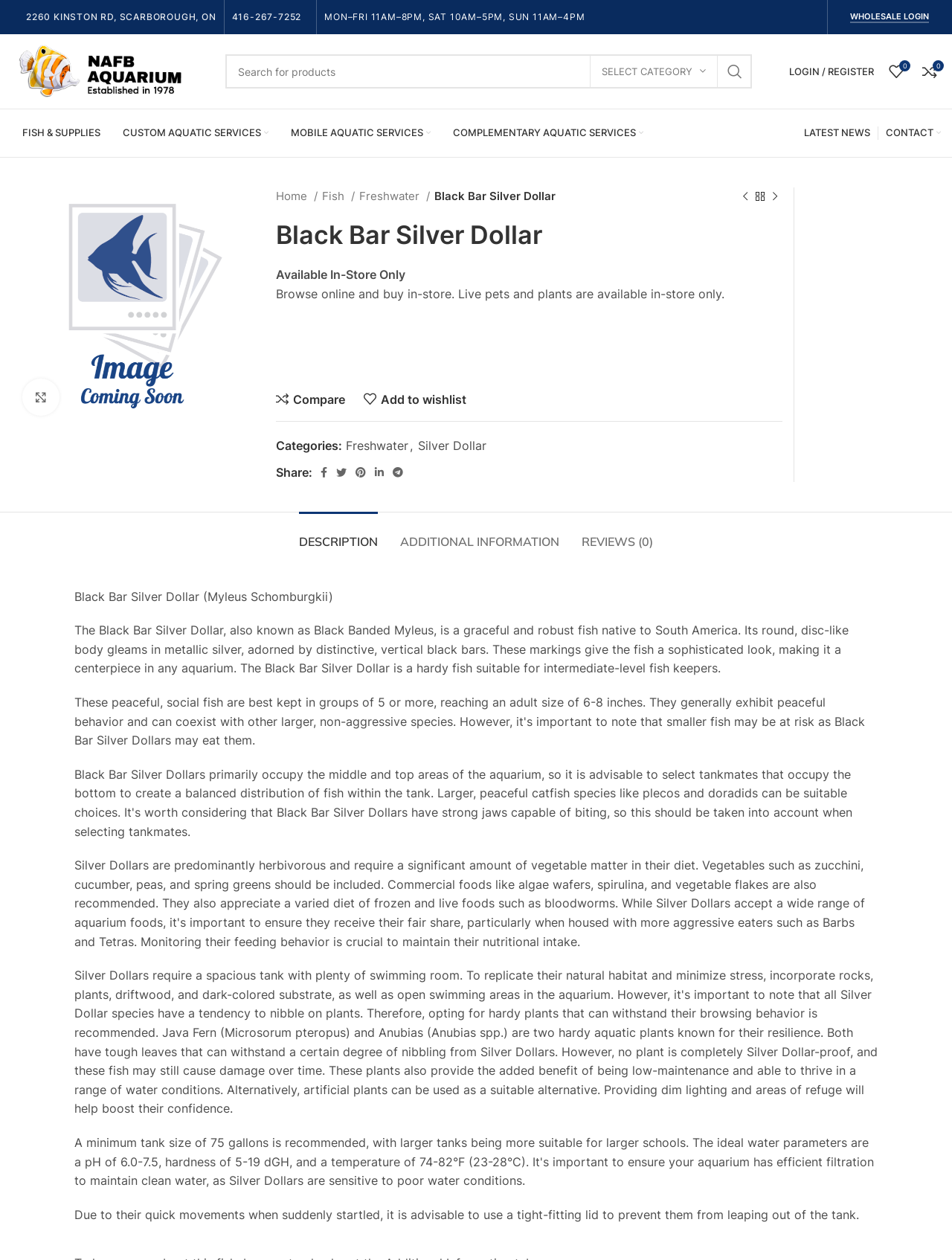What is the phone number of NAFB AQUARIUM?
Answer the question in a detailed and comprehensive manner.

I found the phone number by looking at the link element with the text '416-267-7252' which is located next to the address at the top of the webpage.